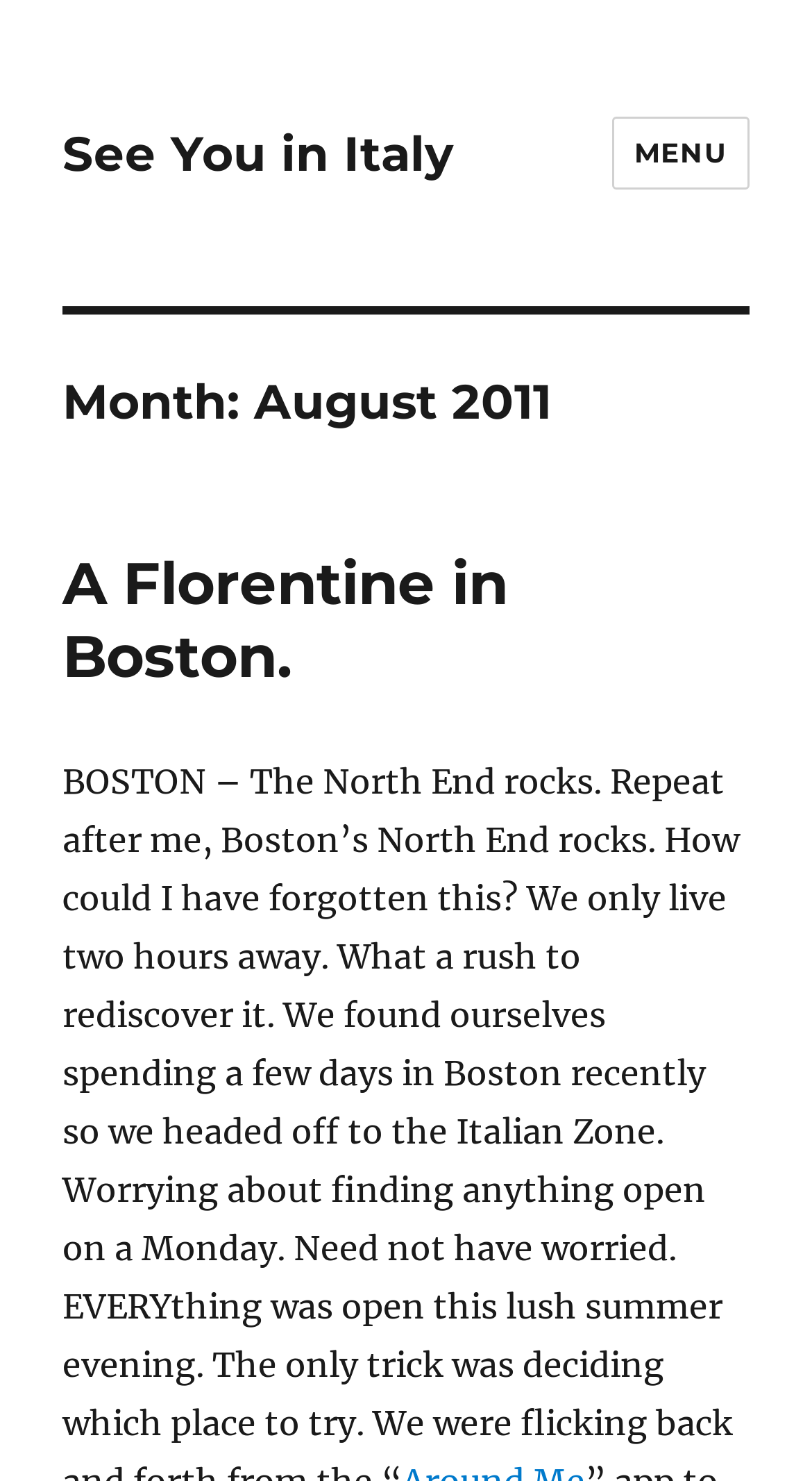From the given element description: "Menu", find the bounding box for the UI element. Provide the coordinates as four float numbers between 0 and 1, in the order [left, top, right, bottom].

[0.753, 0.079, 0.923, 0.128]